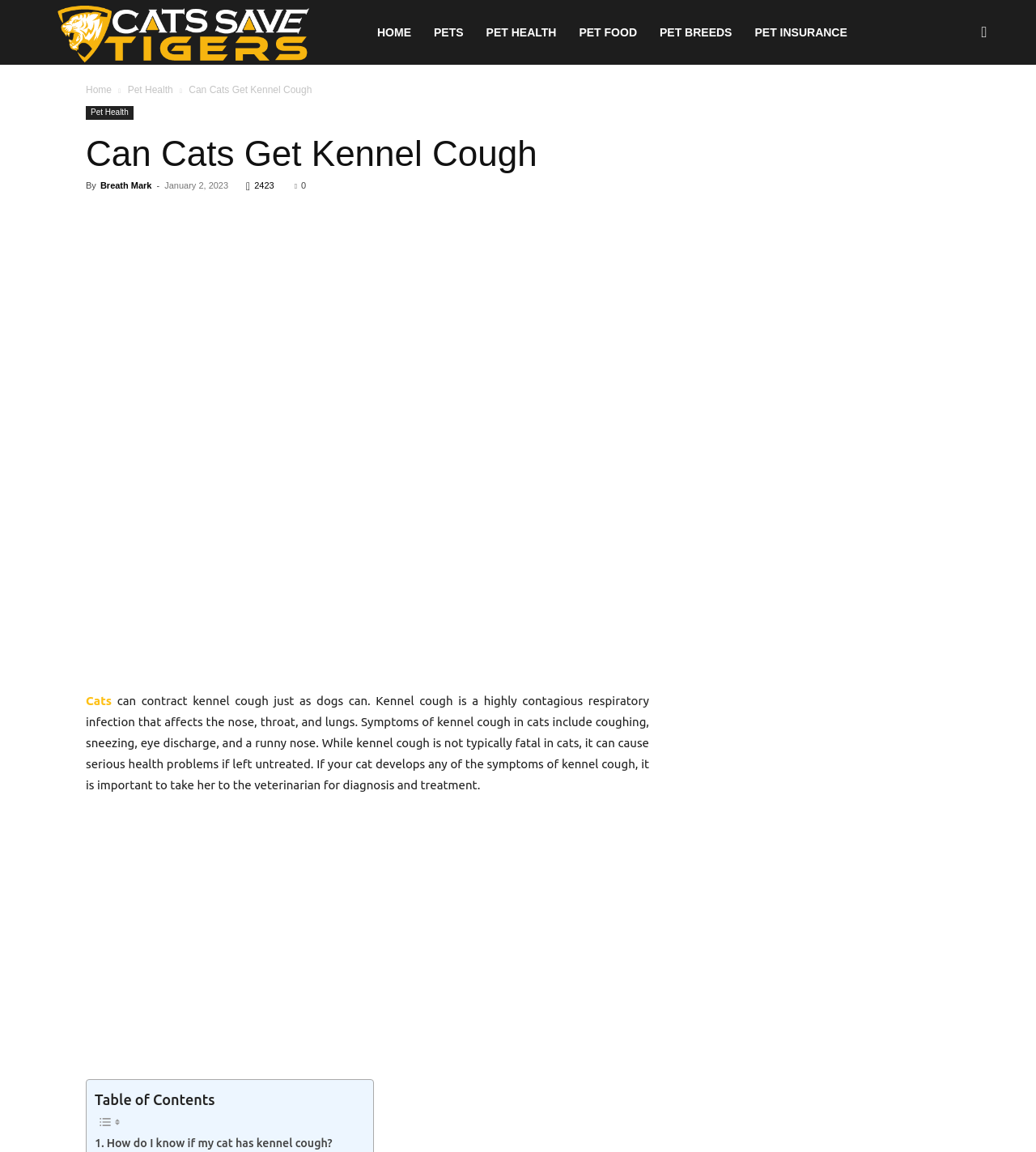Identify the bounding box of the UI element that matches this description: "Pet Food".

[0.278, 0.056, 0.355, 0.112]